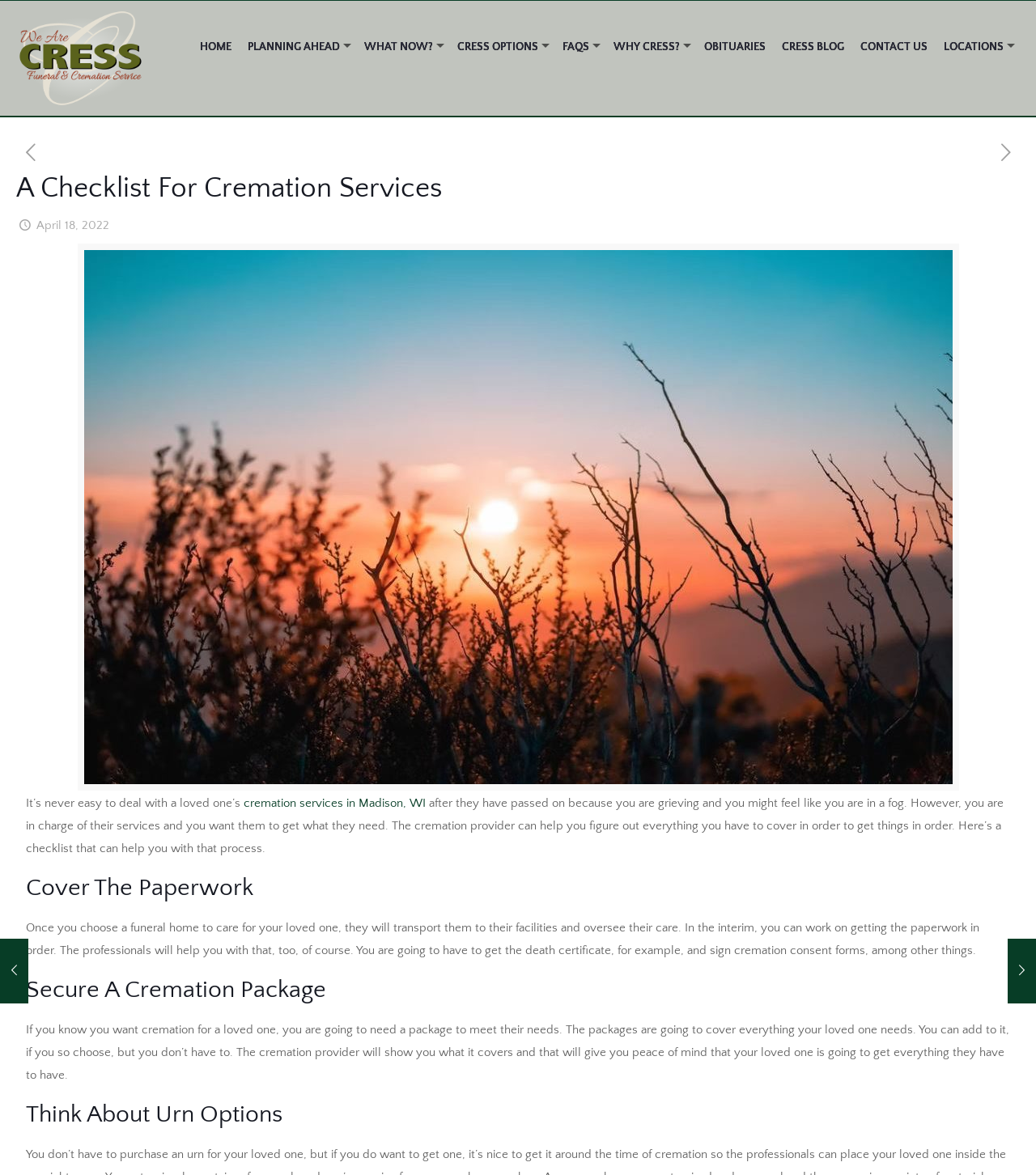Your task is to extract the text of the main heading from the webpage.

A Checklist For Cremation Services